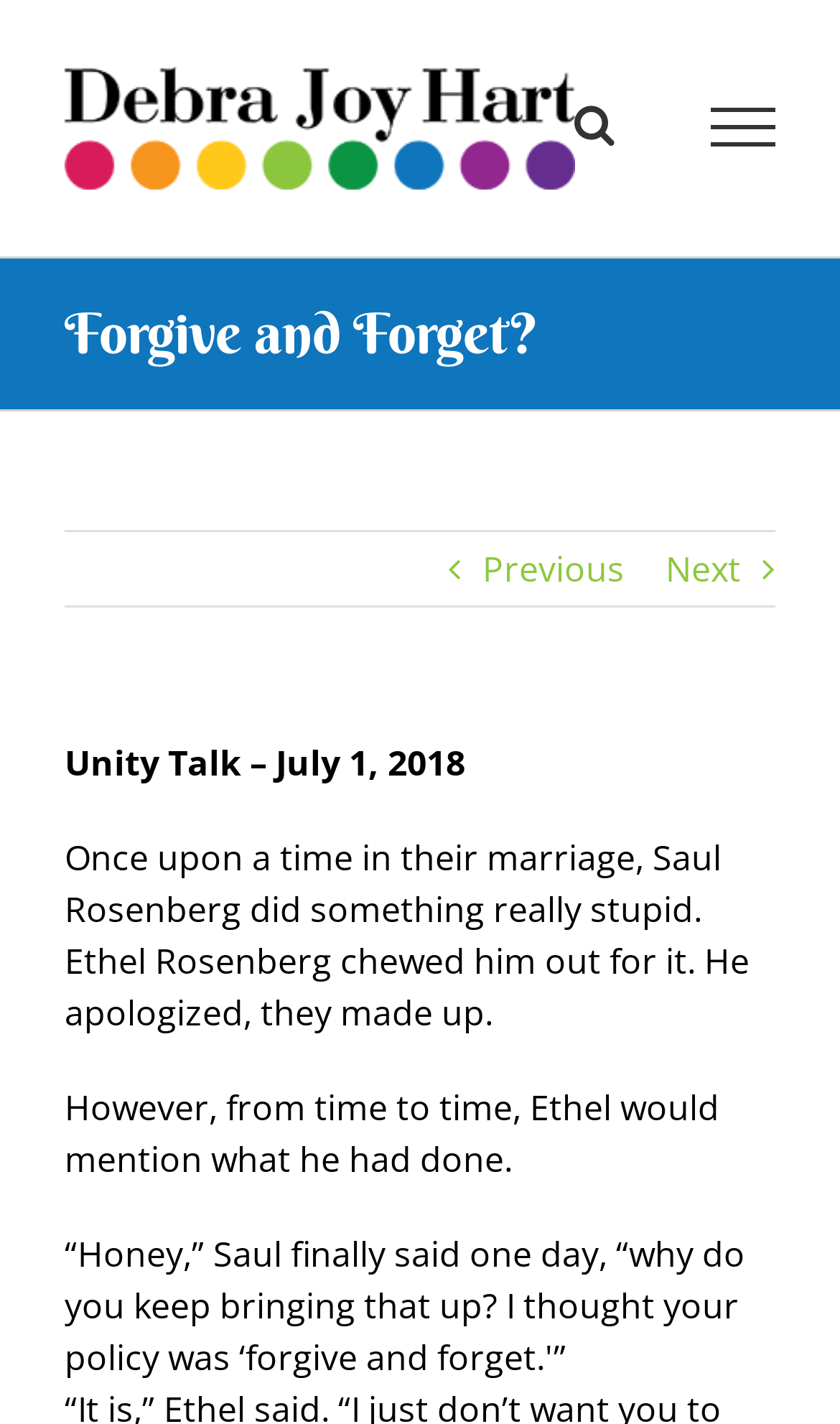With reference to the screenshot, provide a detailed response to the question below:
What happened after Saul apologized?

After Saul apologized for what he did, he and Ethel made up, as mentioned in the text.